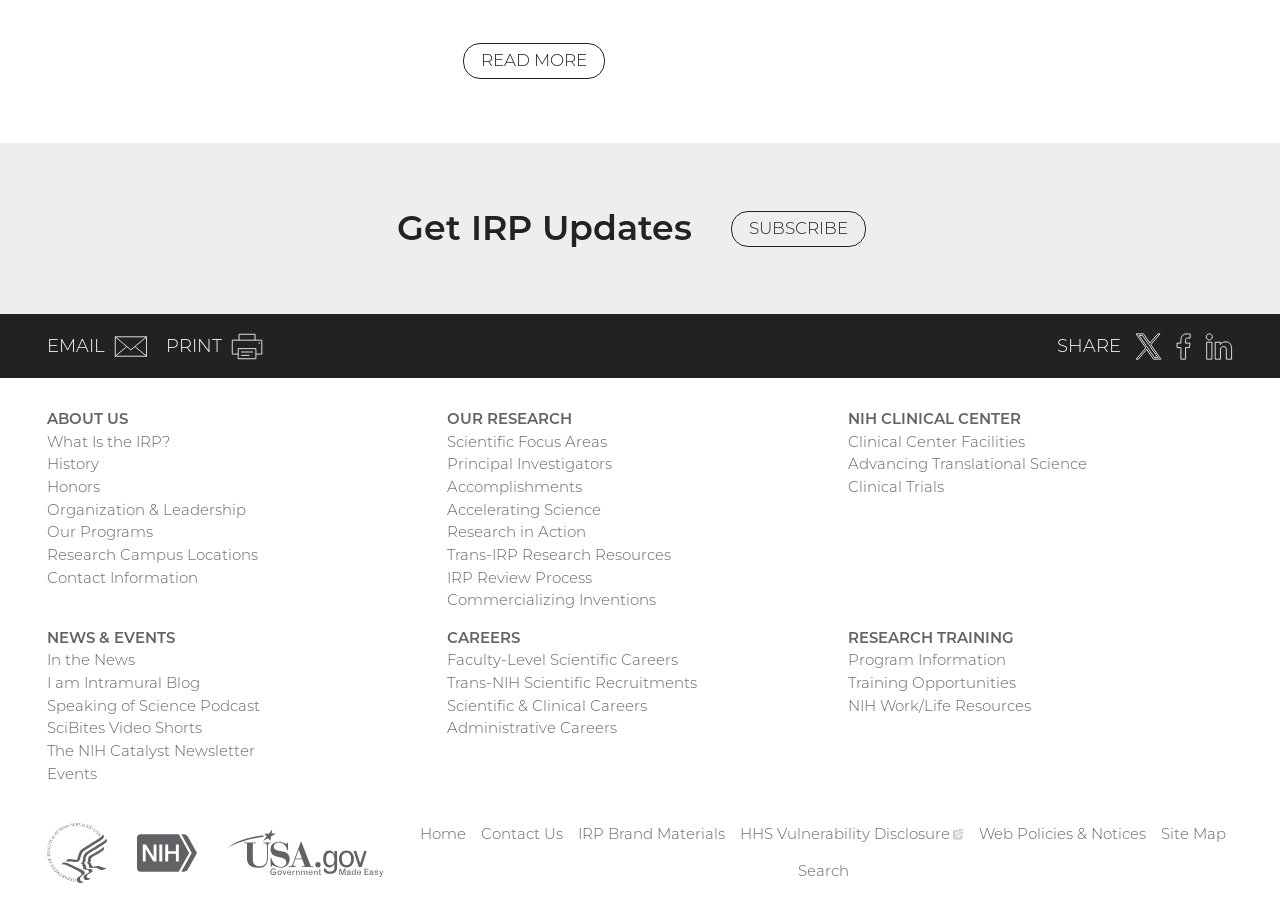What is the first link in the NEWS & EVENTS section?
Answer the question with a thorough and detailed explanation.

The first link in the NEWS & EVENTS section is 'In the News', which is located under the NEWS & EVENTS section in the main navigation.